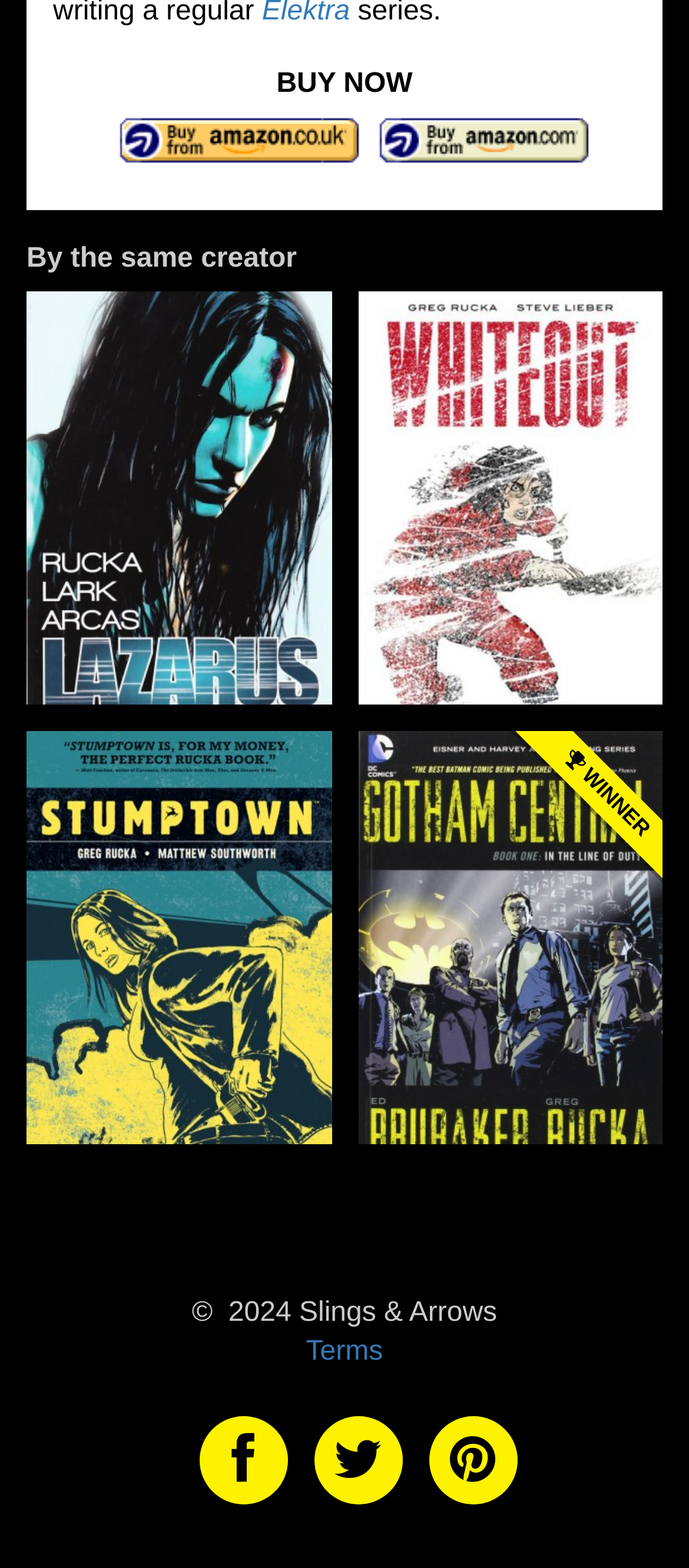Please find the bounding box coordinates of the element that needs to be clicked to perform the following instruction: "Visit the 'Lazarus Volume One: Family' page". The bounding box coordinates should be four float numbers between 0 and 1, represented as [left, top, right, bottom].

[0.038, 0.185, 0.481, 0.449]